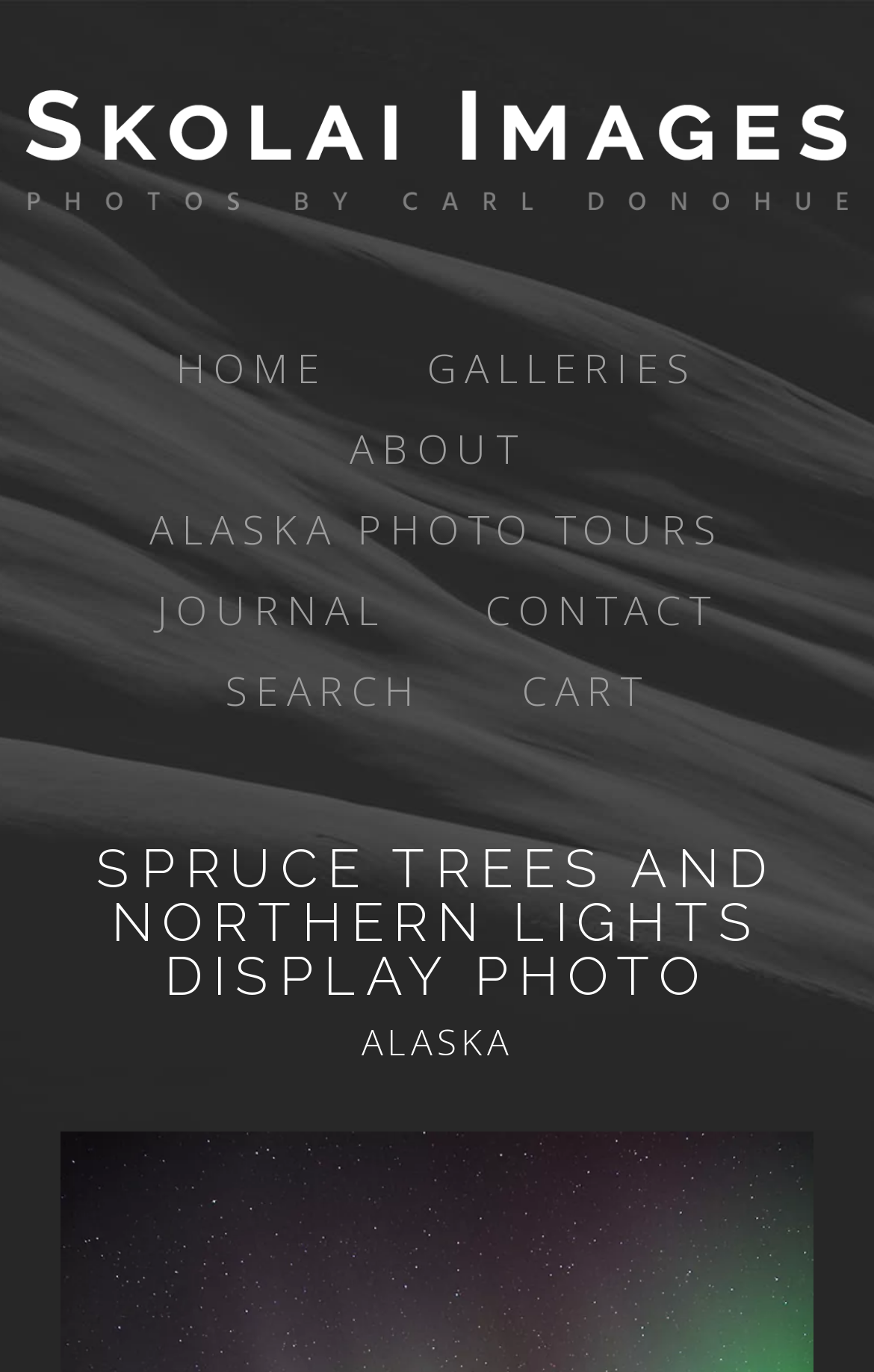Pinpoint the bounding box coordinates of the element that must be clicked to accomplish the following instruction: "learn about the photographer". The coordinates should be in the format of four float numbers between 0 and 1, i.e., [left, top, right, bottom].

[0.354, 0.307, 0.646, 0.346]